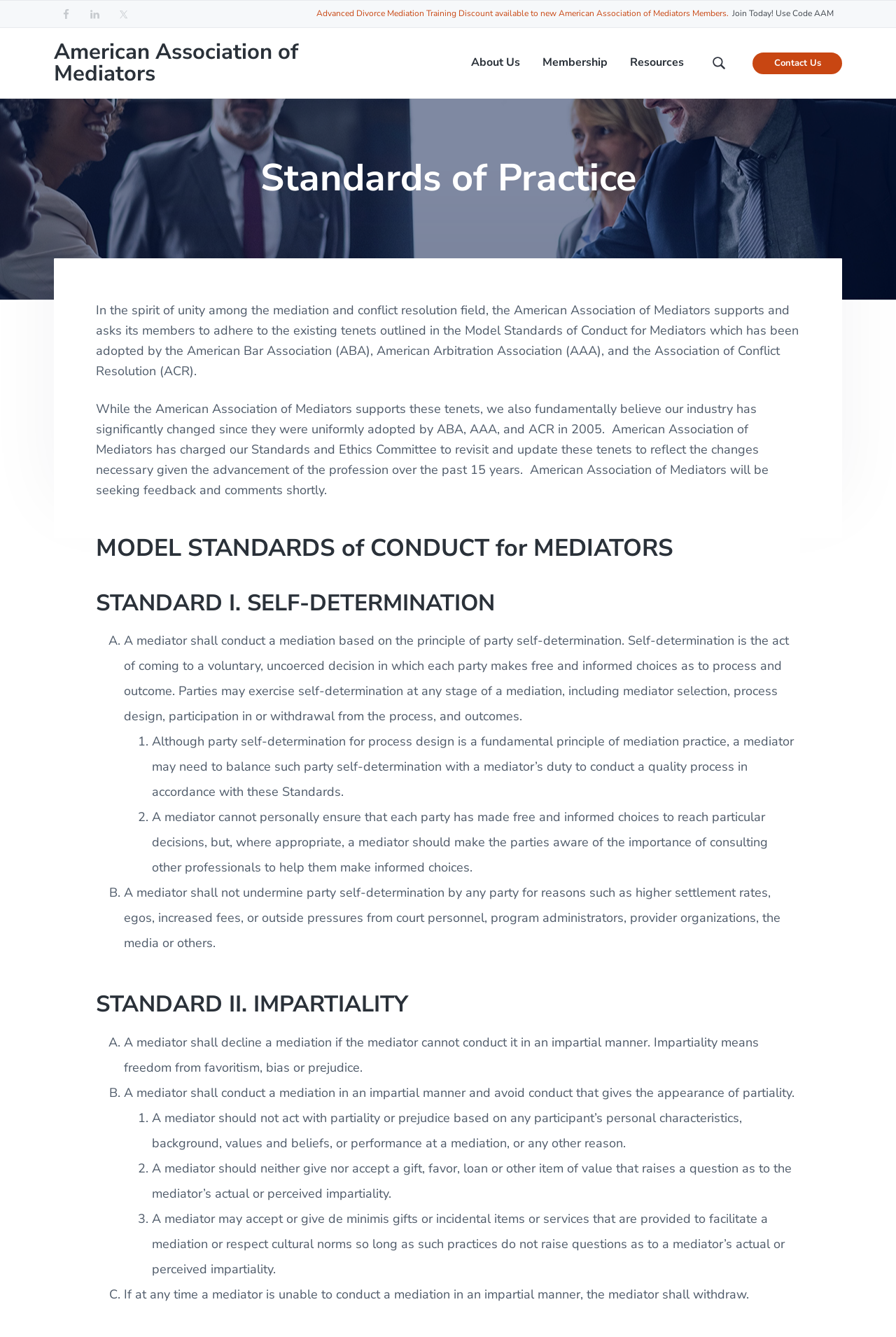Examine the image carefully and respond to the question with a detailed answer: 
What is the main topic of the webpage?

I found the answer by looking at the heading 'Standards of Practice' which is prominently displayed on the webpage, and the content below it which discusses the Model Standards of Conduct for Mediators.